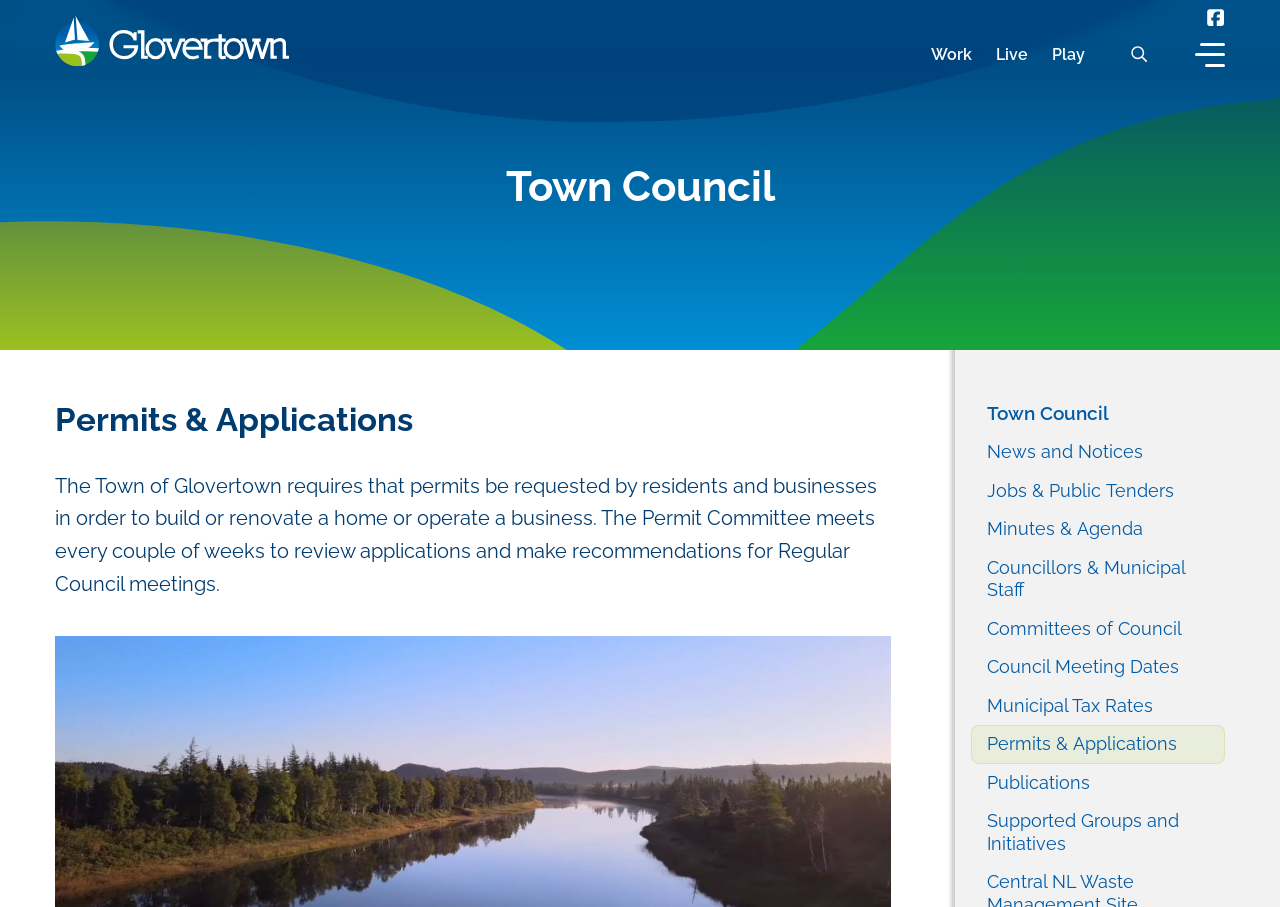Pinpoint the bounding box coordinates of the element you need to click to execute the following instruction: "View permits and applications". The bounding box should be represented by four float numbers between 0 and 1, in the format [left, top, right, bottom].

[0.759, 0.8, 0.957, 0.842]